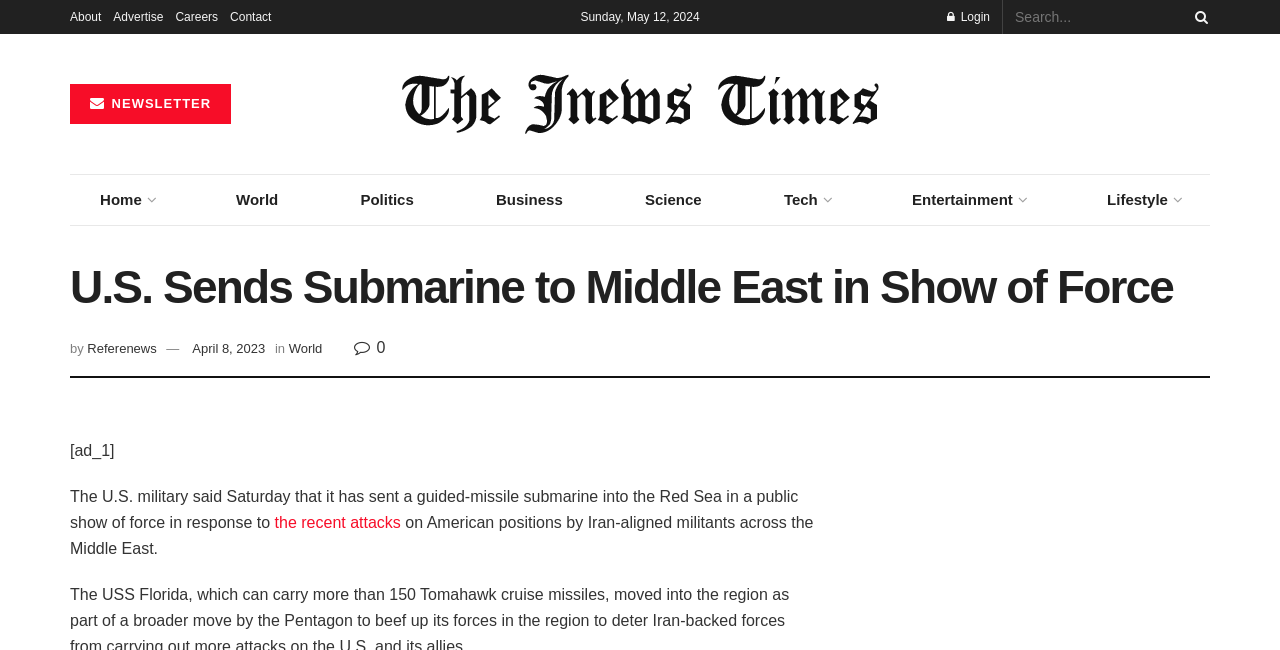Analyze the image and give a detailed response to the question:
What is the date mentioned in the webpage?

I found the date 'Sunday, May 12, 2024' mentioned in the webpage, which is located at the top of the page, indicating the current date or the date of publication of the article.